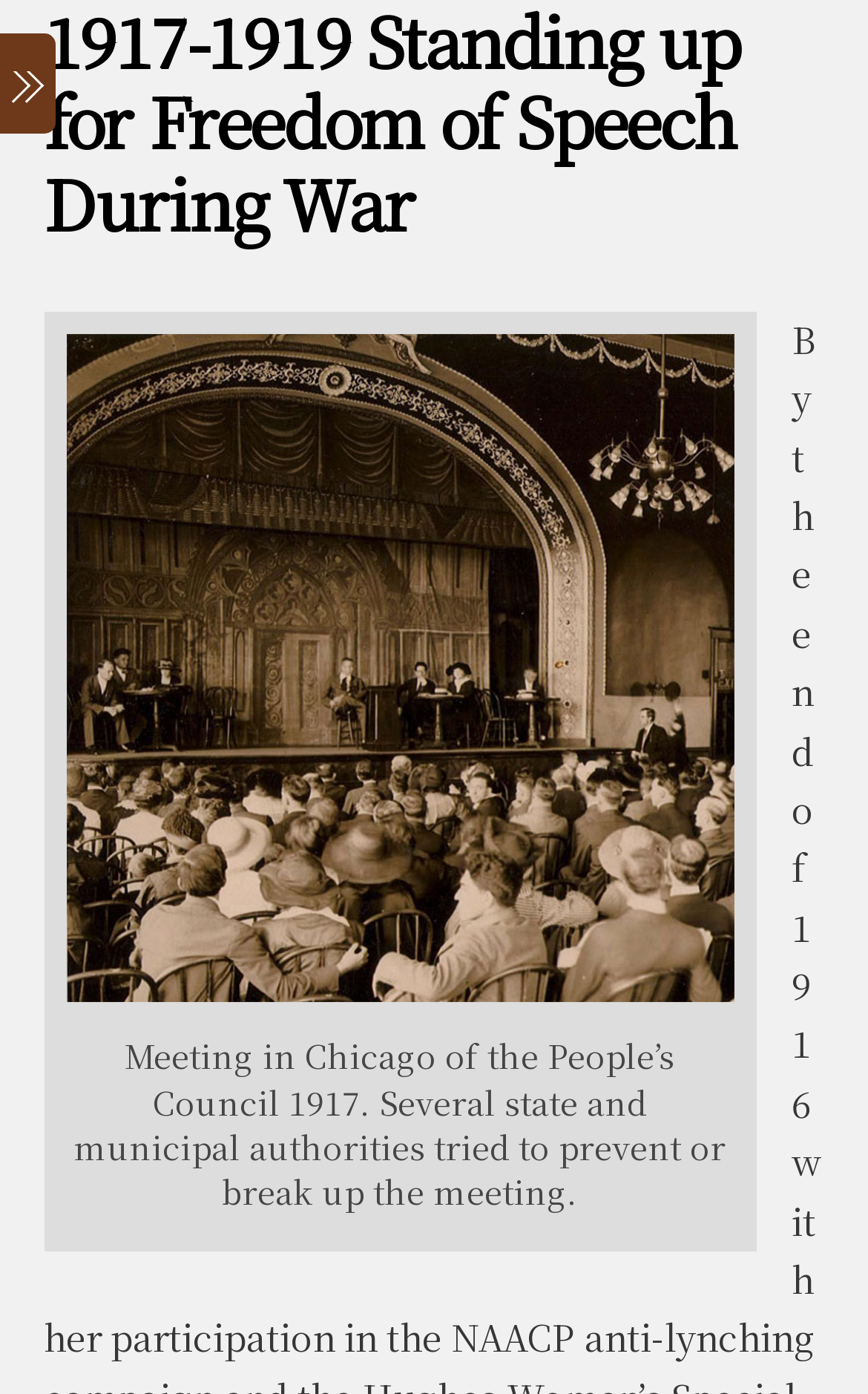Using the webpage screenshot, find the UI element described by (541) 485-2711. Provide the bounding box coordinates in the format (top-left x, top-left y, bottom-right x, bottom-right y), ensuring all values are floating point numbers between 0 and 1.

None